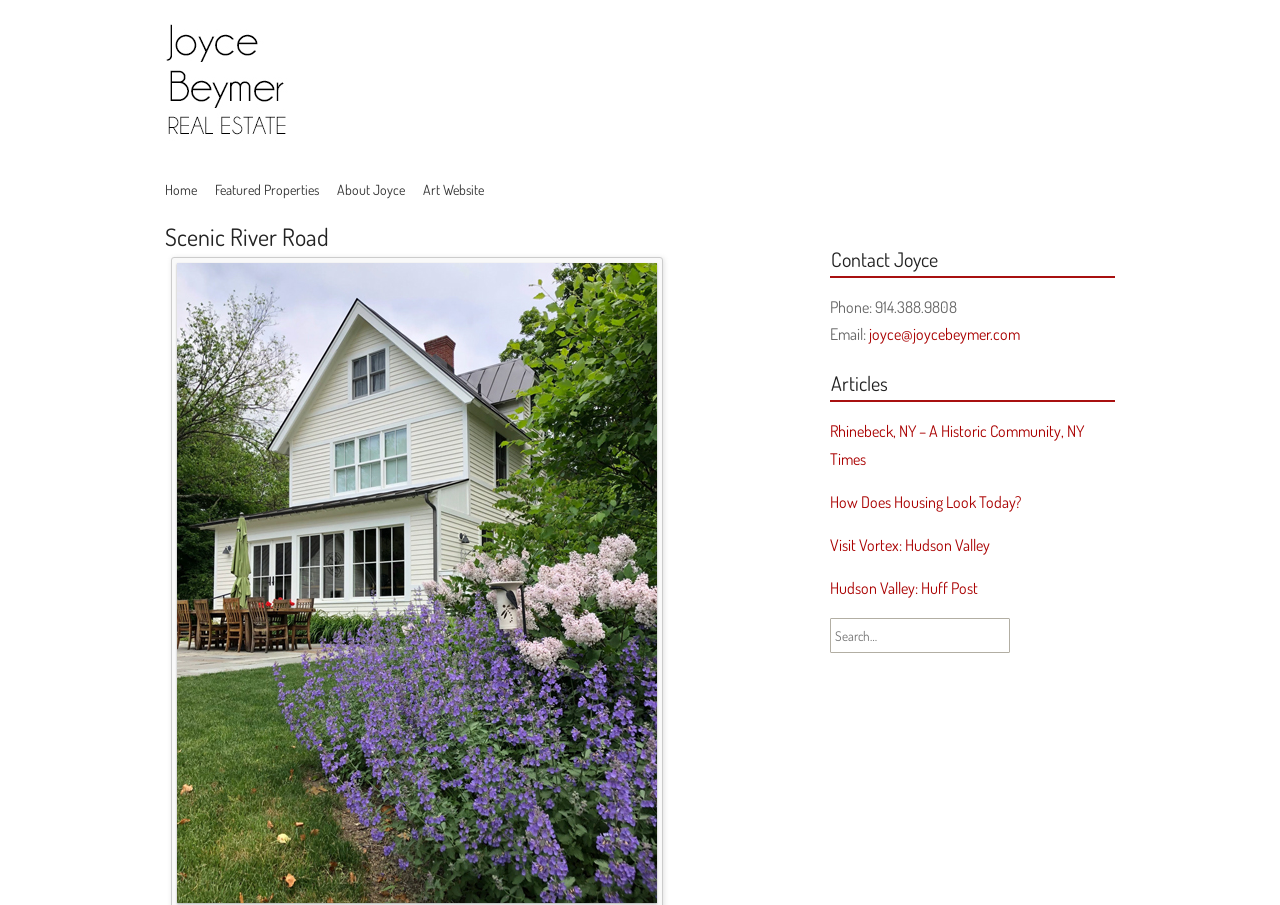Kindly determine the bounding box coordinates for the area that needs to be clicked to execute this instruction: "Contact Joyce via email".

[0.679, 0.358, 0.797, 0.38]